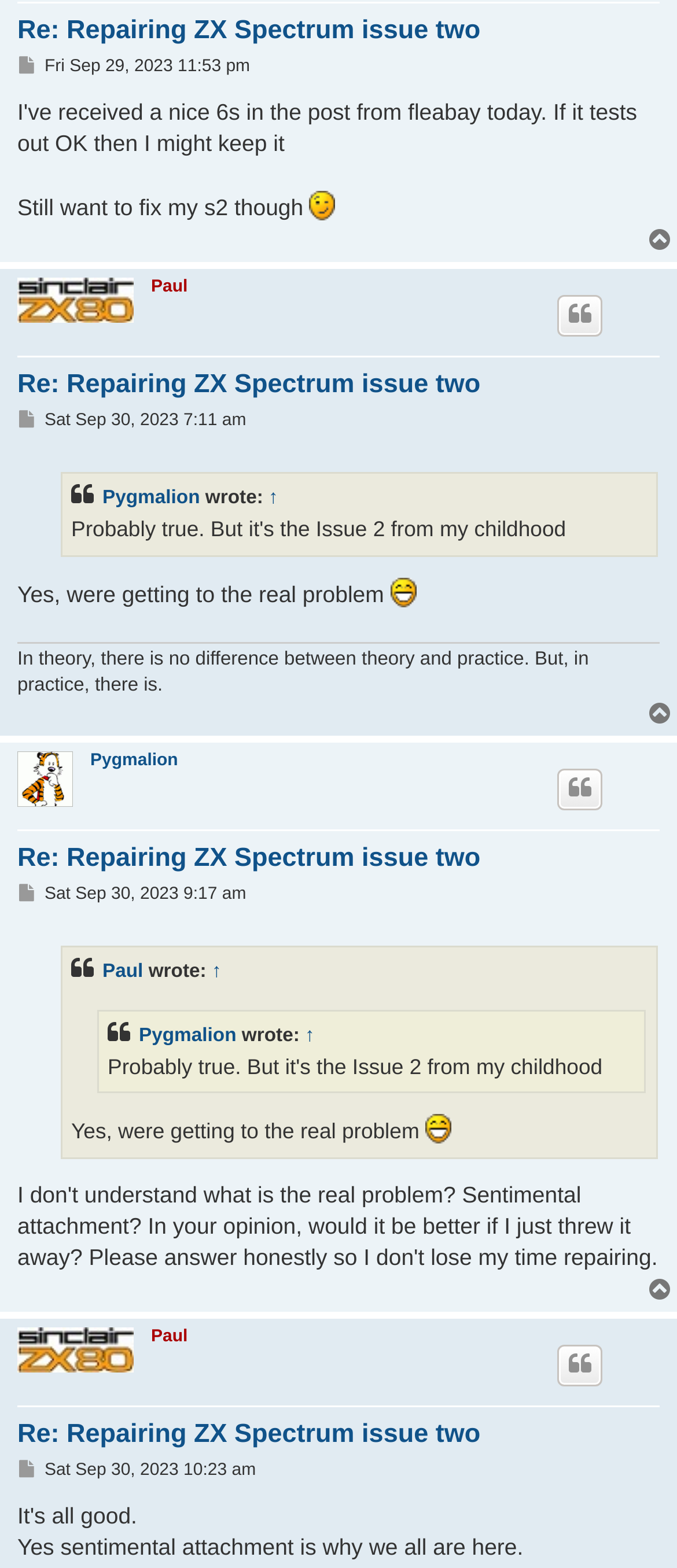Find the bounding box coordinates for the element described here: "↑".

[0.313, 0.61, 0.327, 0.63]